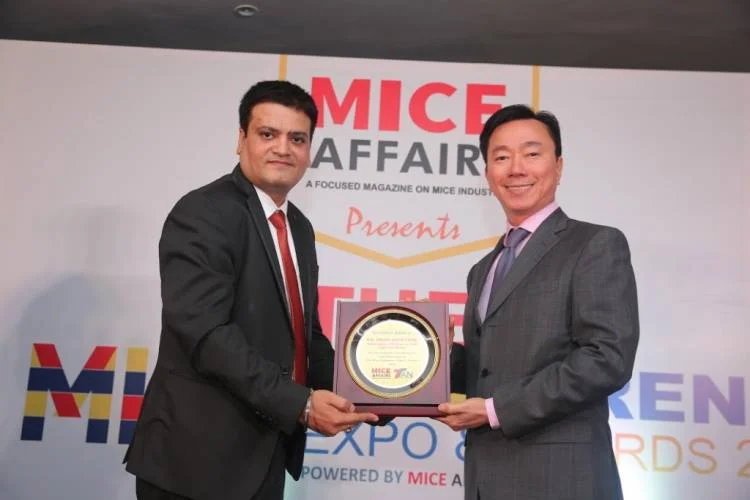Please answer the following query using a single word or phrase: 
What is the purpose of the MICE Conference Expo & Awards 2019?

To recognize and celebrate contributions